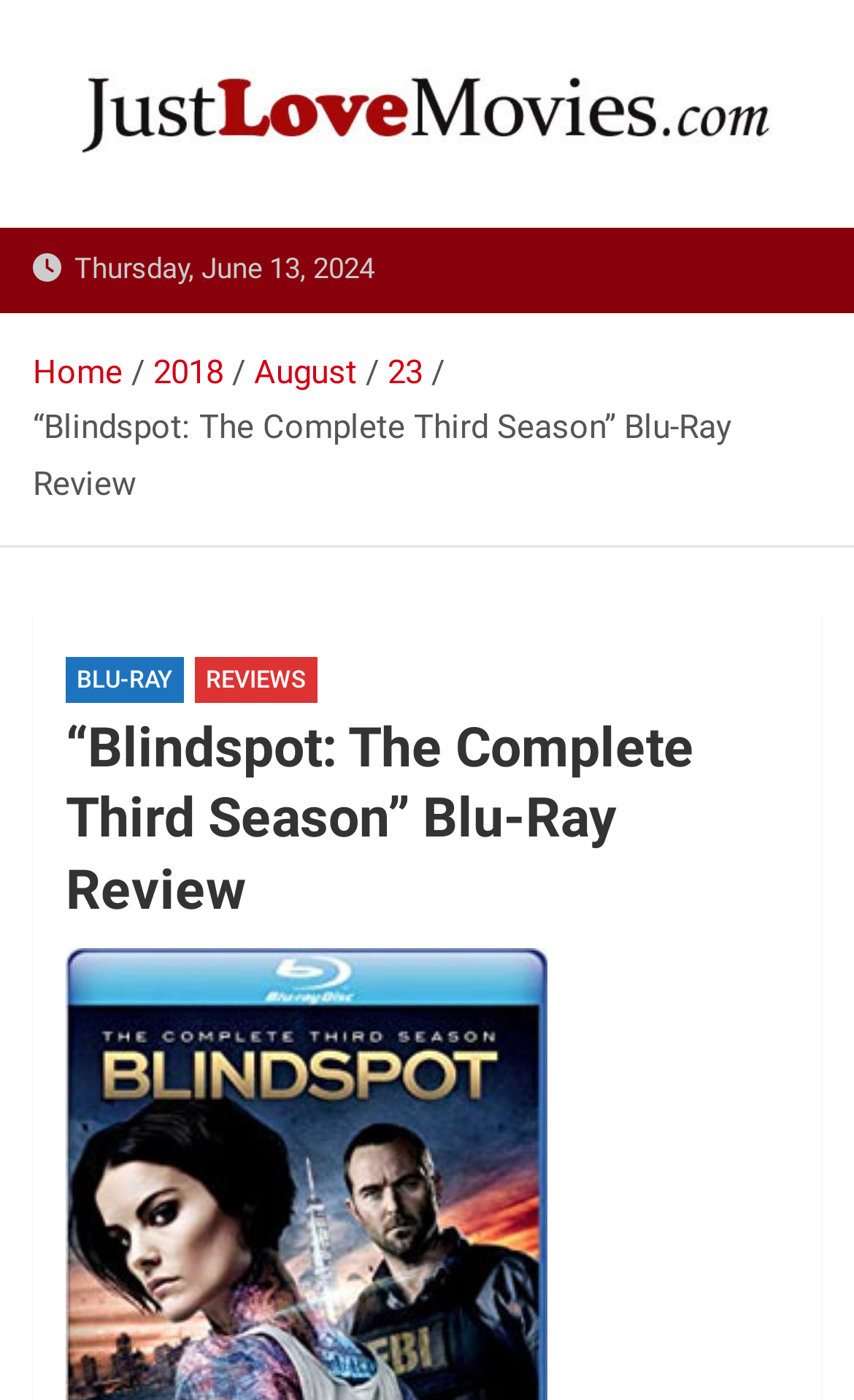Please provide a one-word or phrase answer to the question: 
What is the title of the Blu-ray being reviewed?

Blindspot: The Complete Third Season